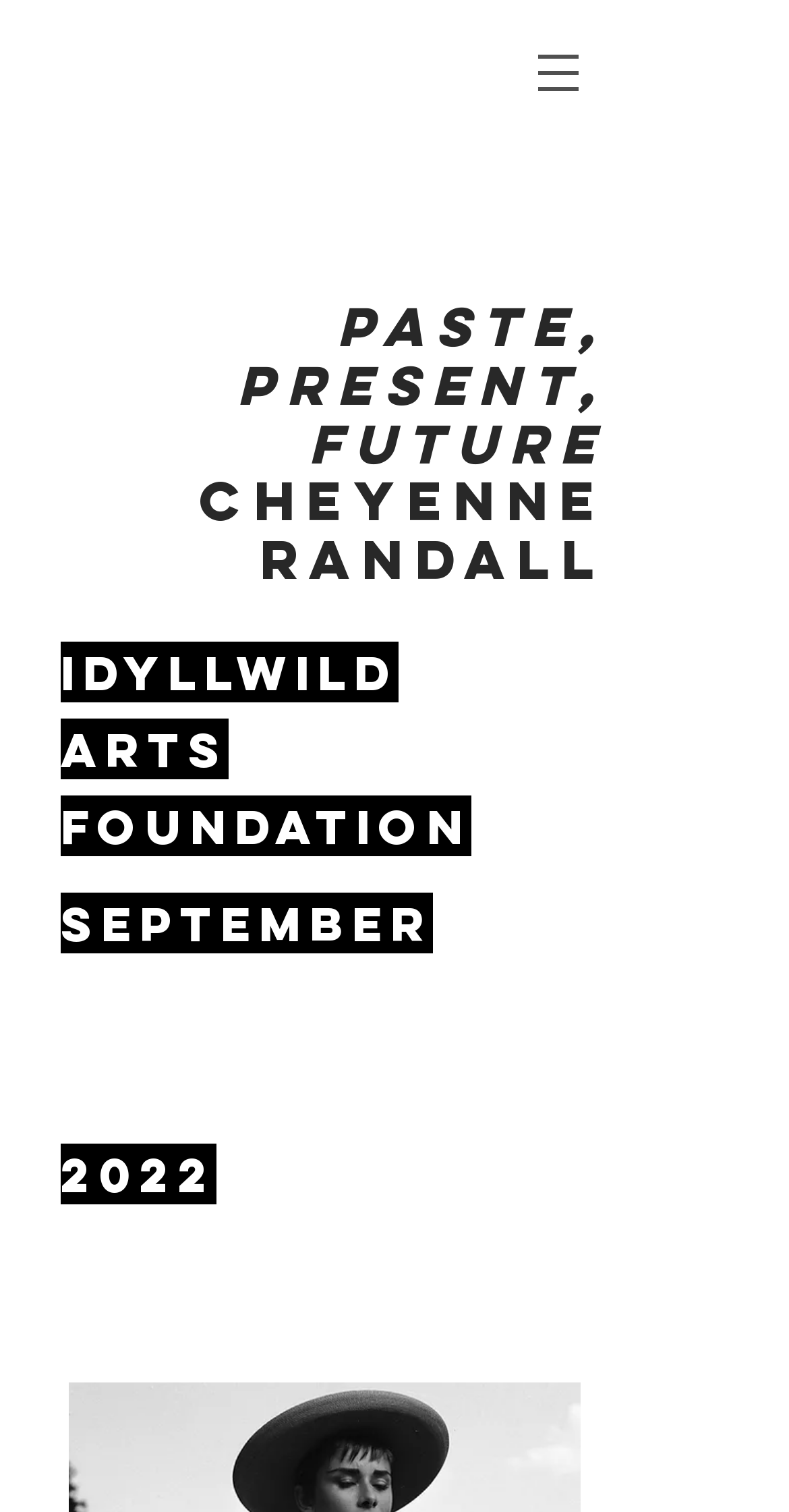Using details from the image, please answer the following question comprehensively:
How many navigation links are there?

By analyzing the webpage, I can see that there is only one navigation element with the text 'Site', which suggests that there is only one navigation link on the webpage.